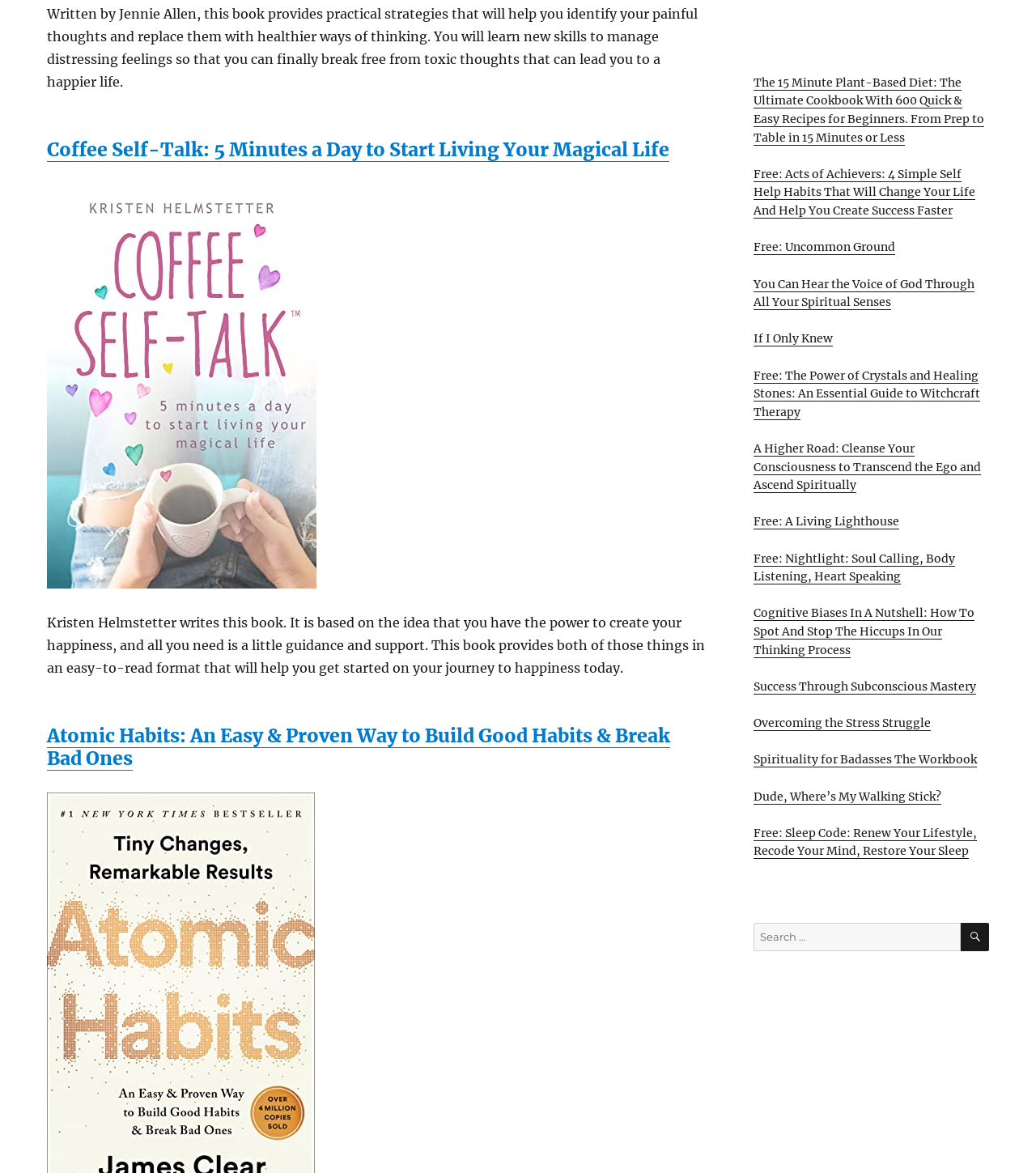Predict the bounding box coordinates of the UI element that matches this description: "Search". The coordinates should be in the format [left, top, right, bottom] with each value between 0 and 1.

[0.927, 0.787, 0.955, 0.811]